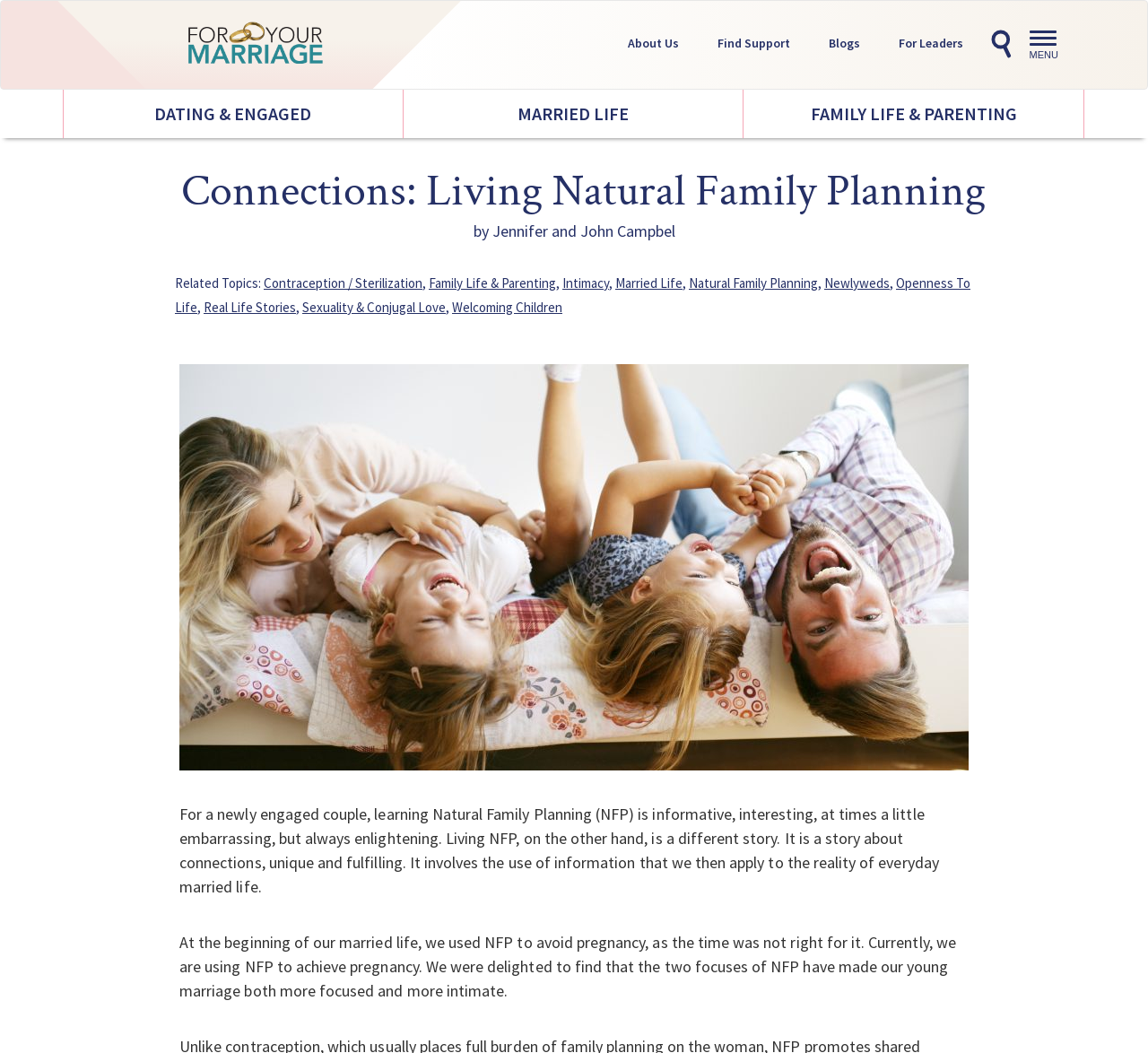Refer to the screenshot and answer the following question in detail:
What is the name of the website?

I determined the name of the website by looking at the root element 'Connections: Living Natural Family Planning - For Your Marriage' and the link 'For Your Marriage' which suggests that the website is about connections and living natural family planning.